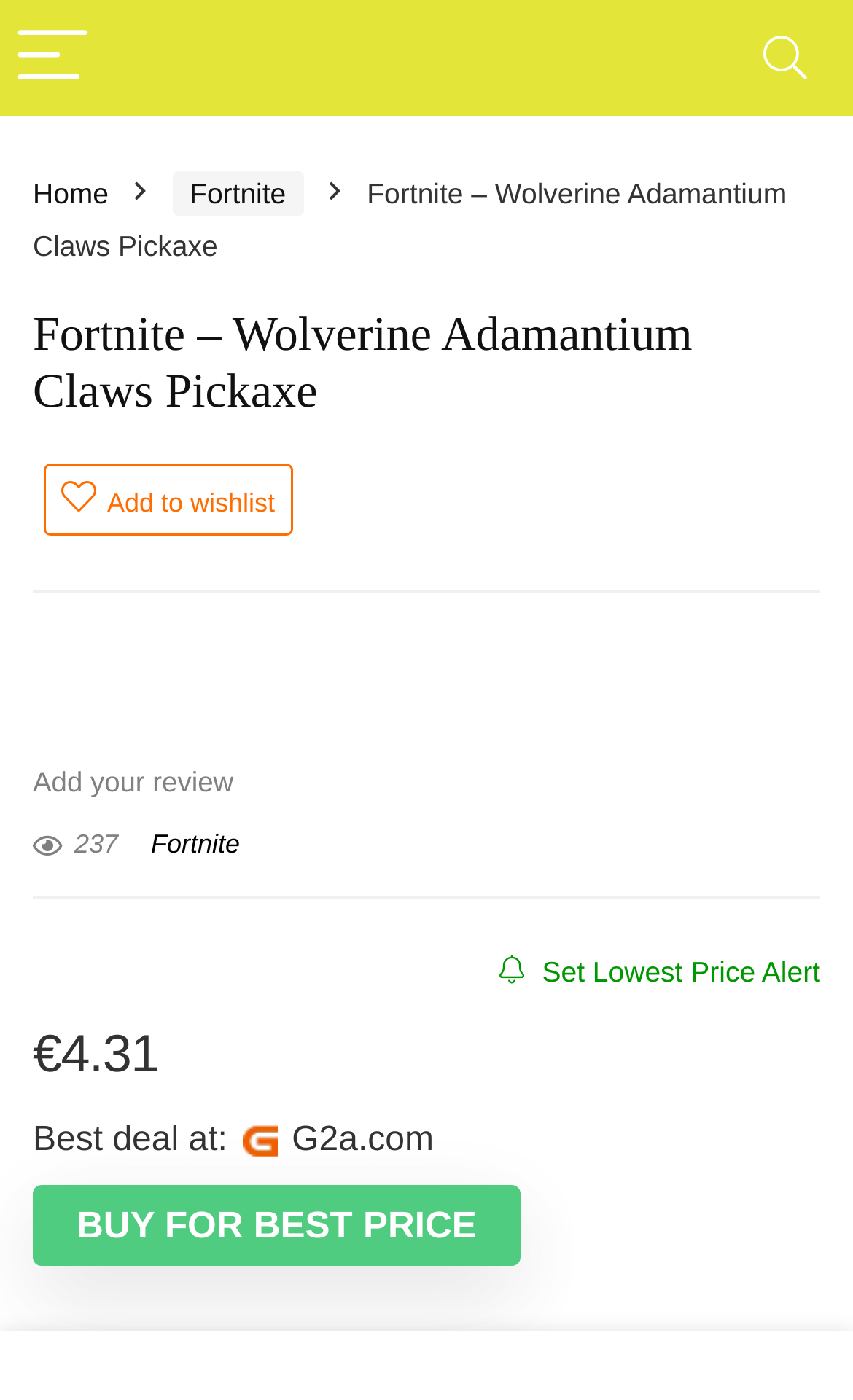Give a one-word or short phrase answer to this question: 
What is the name of the Fortnite item?

Wolverine Adamantium Claws Pickaxe